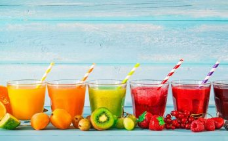What type of fruits are surrounding the drinks? Observe the screenshot and provide a one-word or short phrase answer.

Fresh fruits